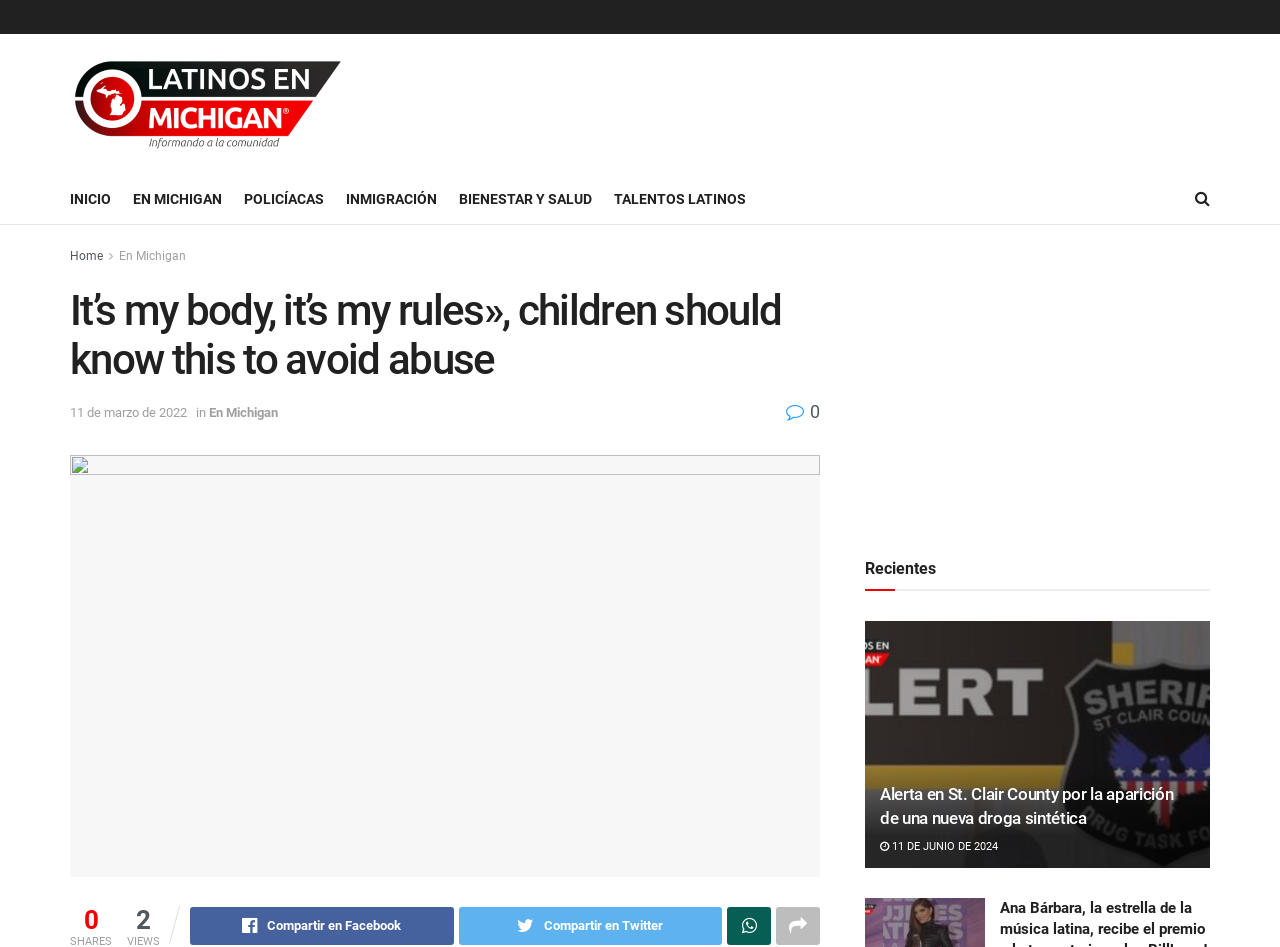Reply to the question with a single word or phrase:
What is the topic of the recent article?

Alerta en St. Clair County por la aparición de una nueva droga sintética